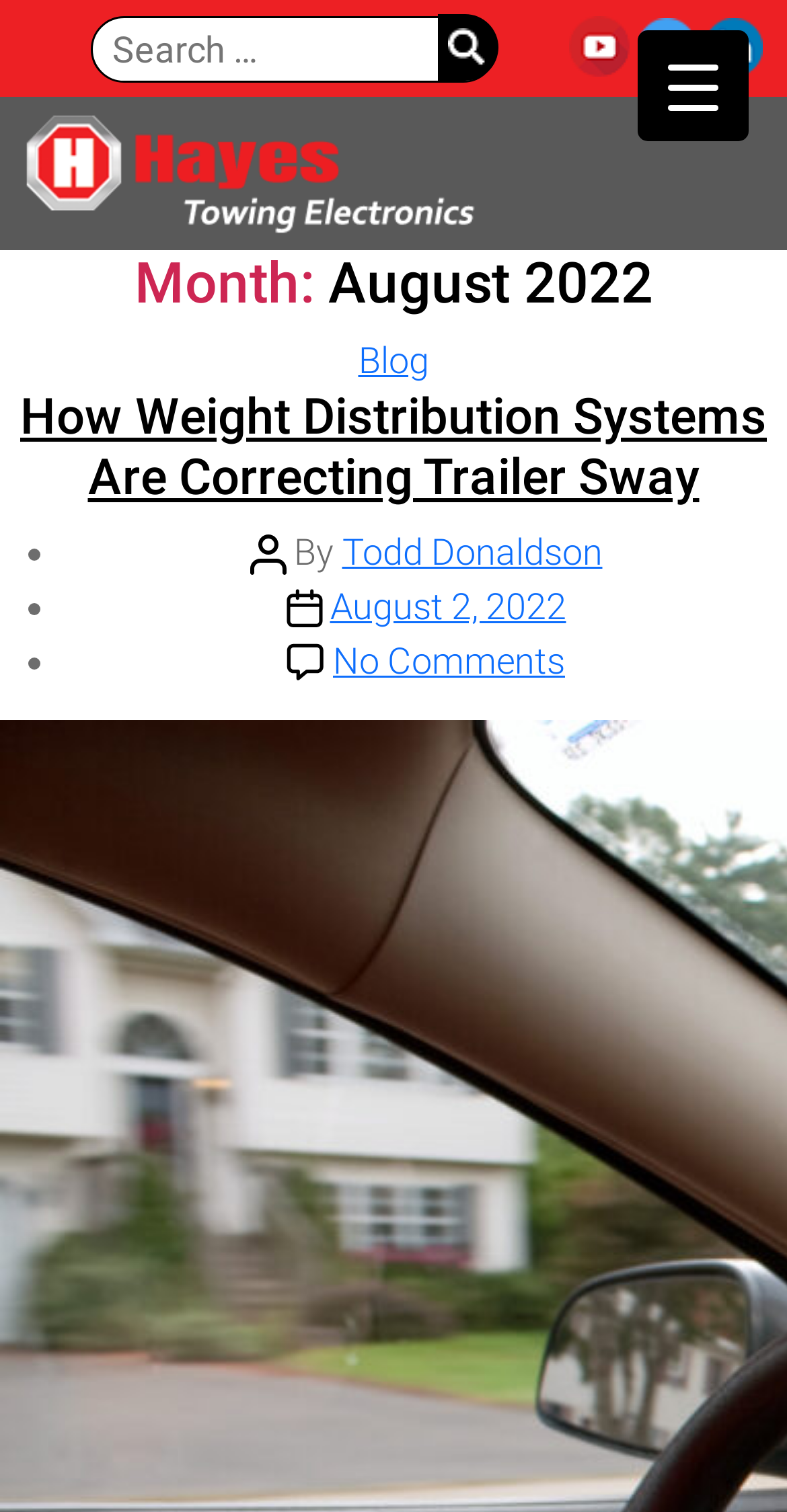What is the current month?
Please give a well-detailed answer to the question.

The current month can be determined by looking at the header section of the webpage, which displays 'Month: August 2022'.